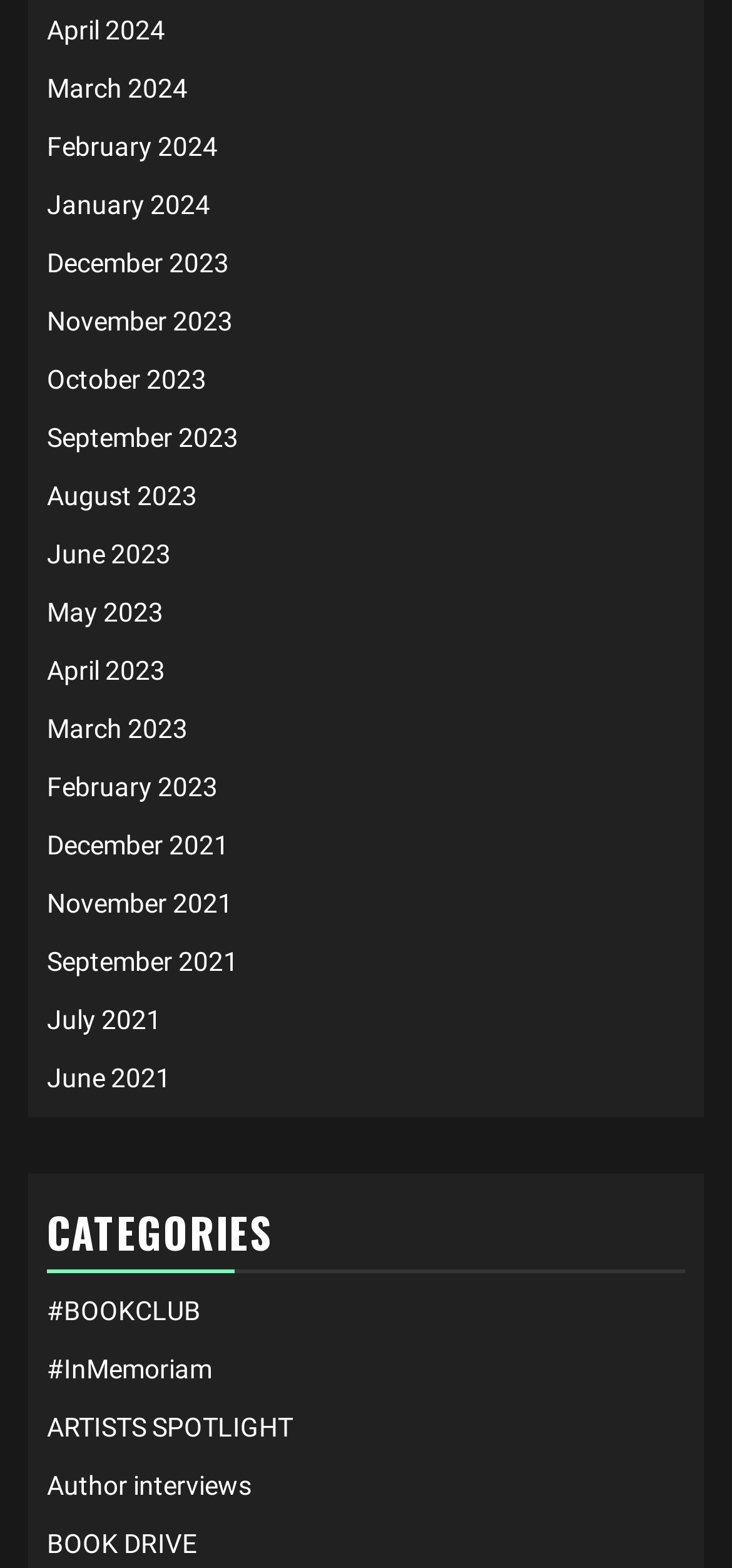Please determine the bounding box coordinates of the section I need to click to accomplish this instruction: "View services offered to entreprises".

None